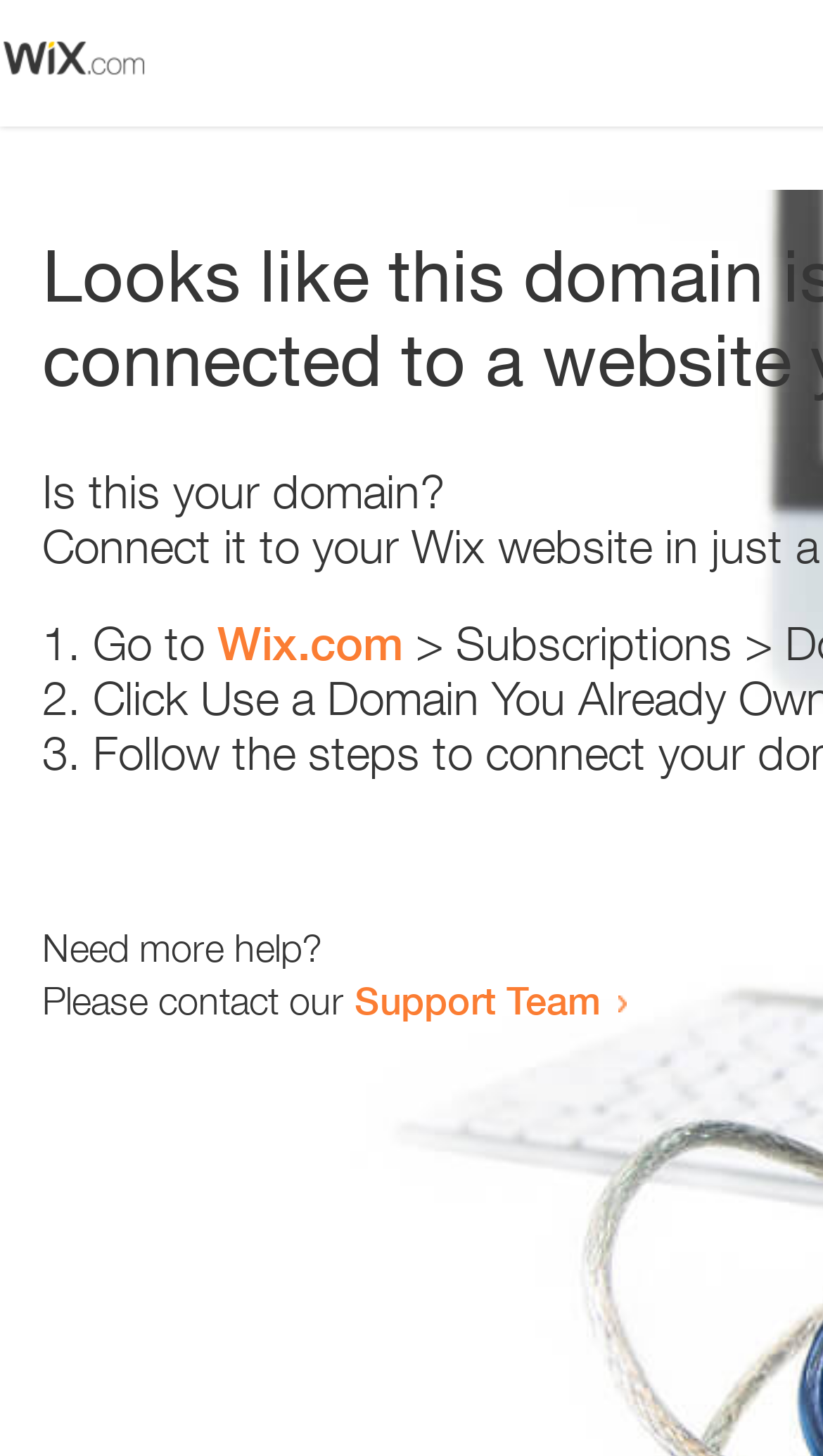Respond concisely with one word or phrase to the following query:
How many list markers are present?

3